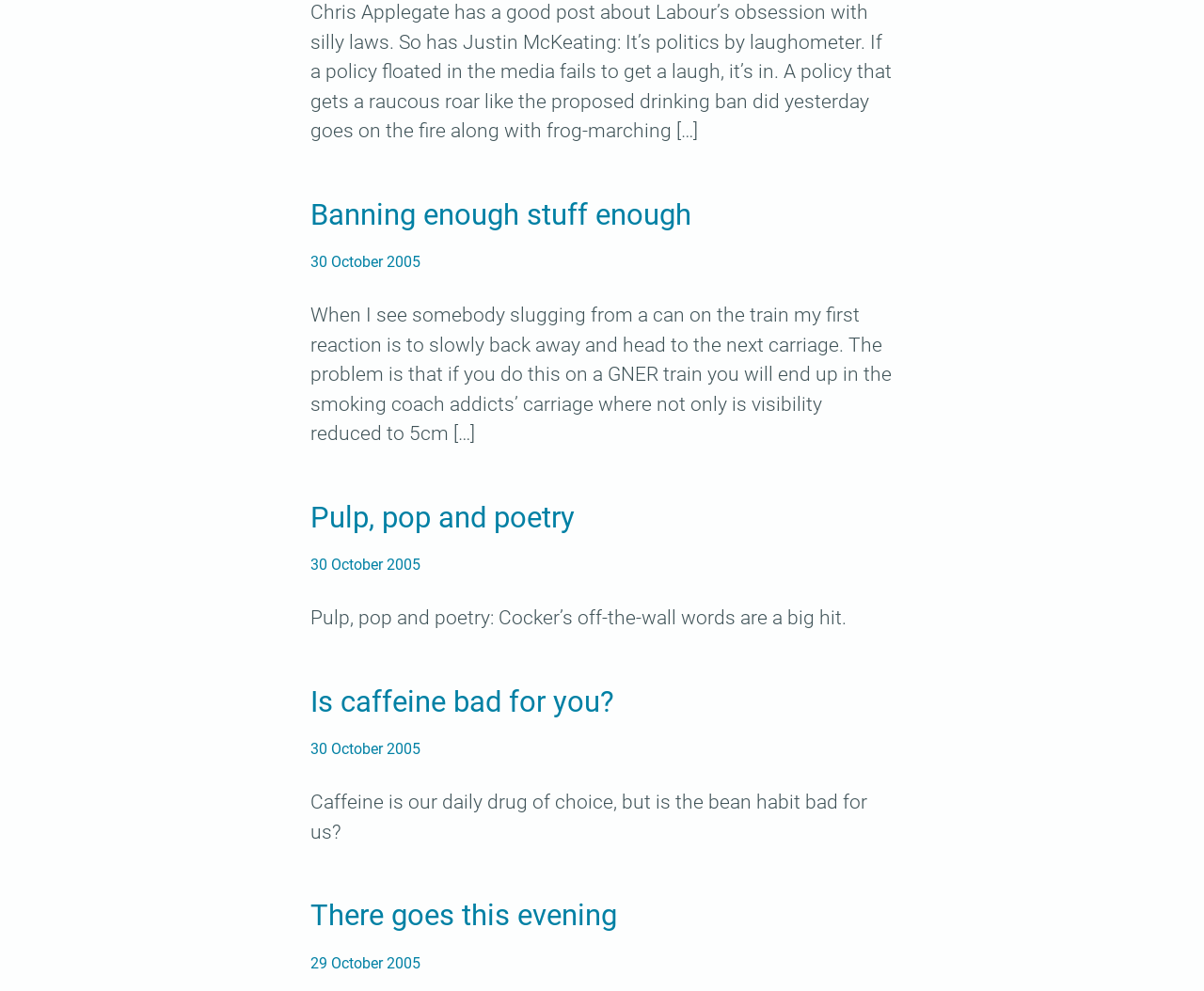Using the provided element description: "name="password"", determine the bounding box coordinates of the corresponding UI element in the screenshot.

None